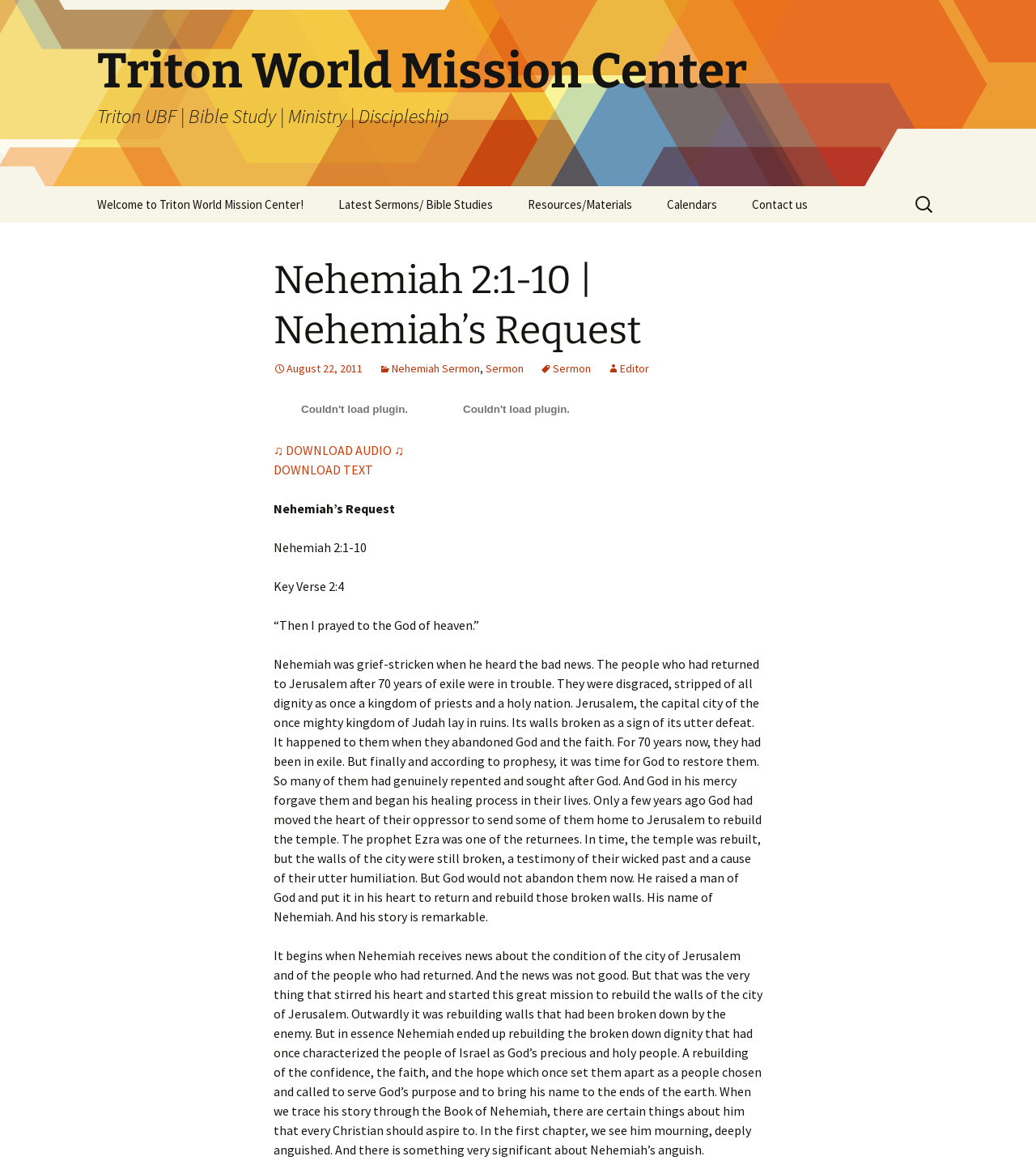Given the webpage screenshot and the description, determine the bounding box coordinates (top-left x, top-left y, bottom-right x, bottom-right y) that define the location of the UI element matching this description: Easter 2024 | Resources

[0.628, 0.191, 0.784, 0.222]